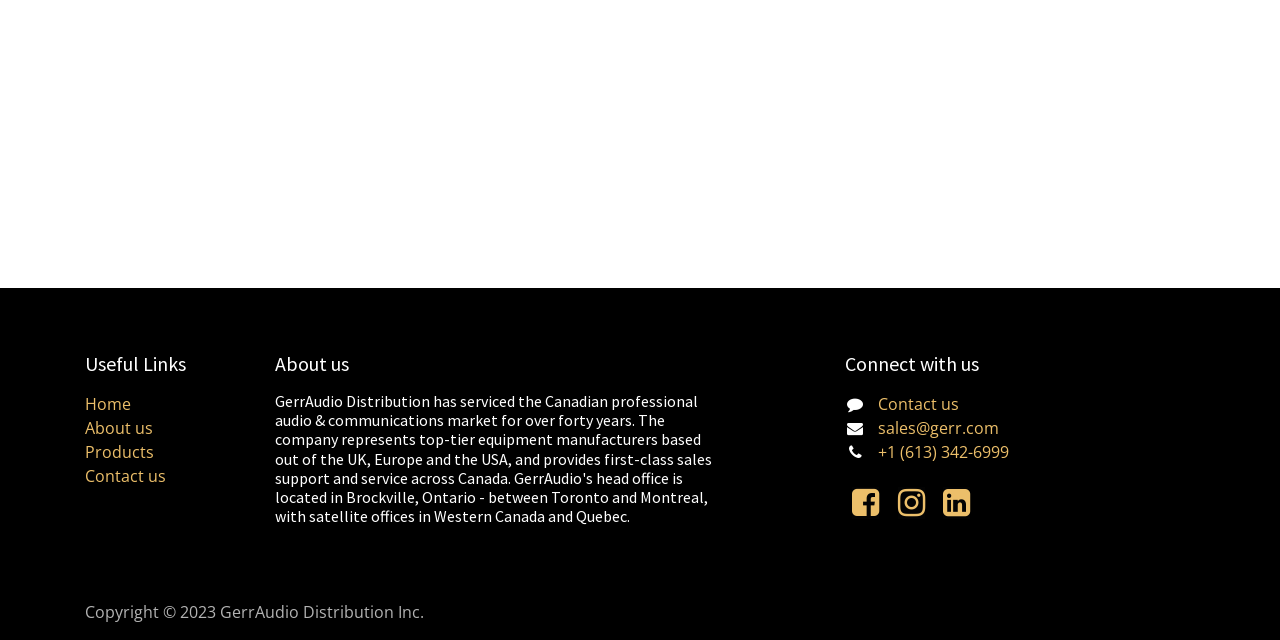Using the description: "About us", determine the UI element's bounding box coordinates. Ensure the coordinates are in the format of four float numbers between 0 and 1, i.e., [left, top, right, bottom].

[0.066, 0.652, 0.12, 0.686]